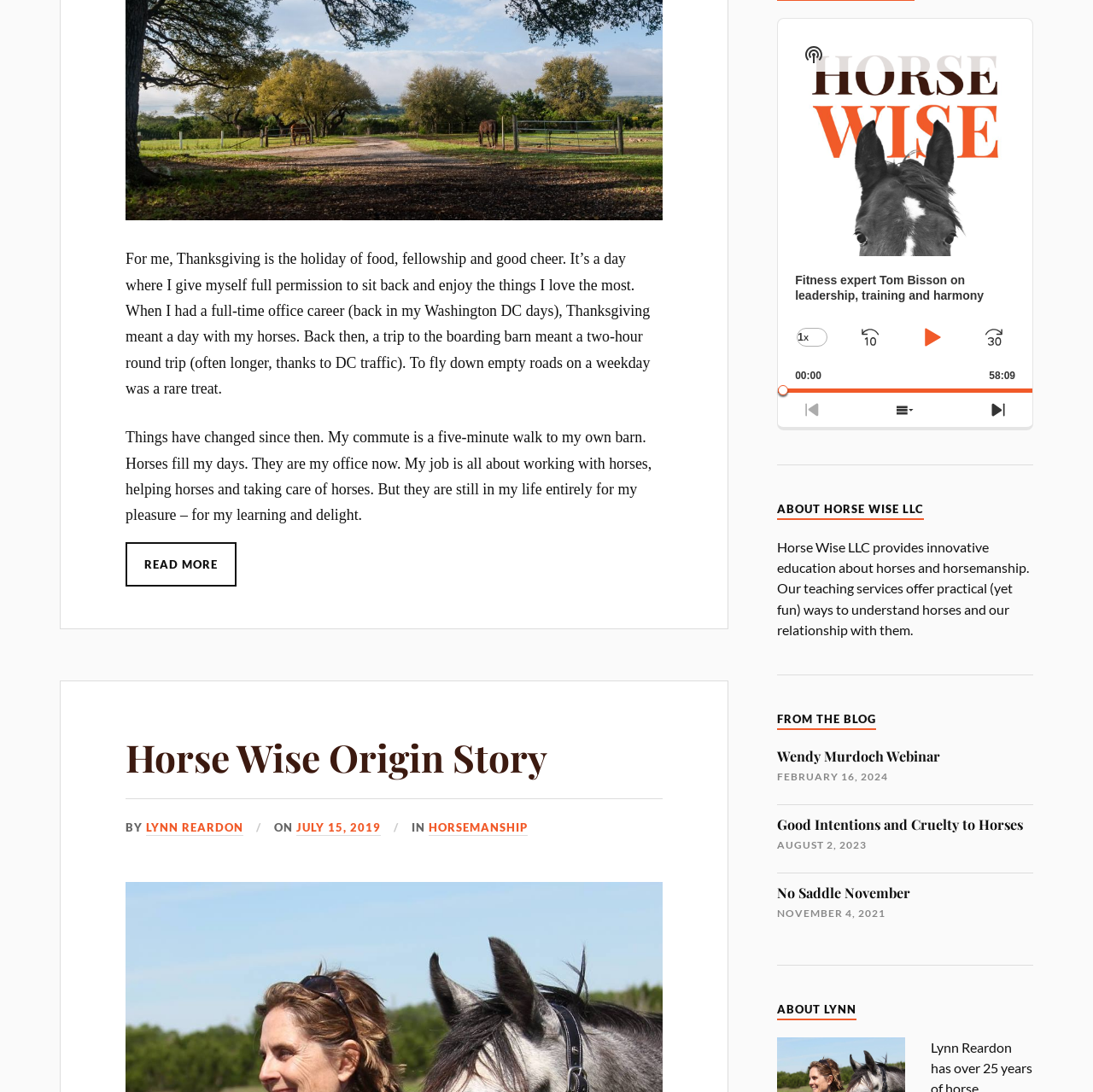Locate and provide the bounding box coordinates for the HTML element that matches this description: "Change Playback Rate 1x".

[0.727, 0.293, 0.759, 0.325]